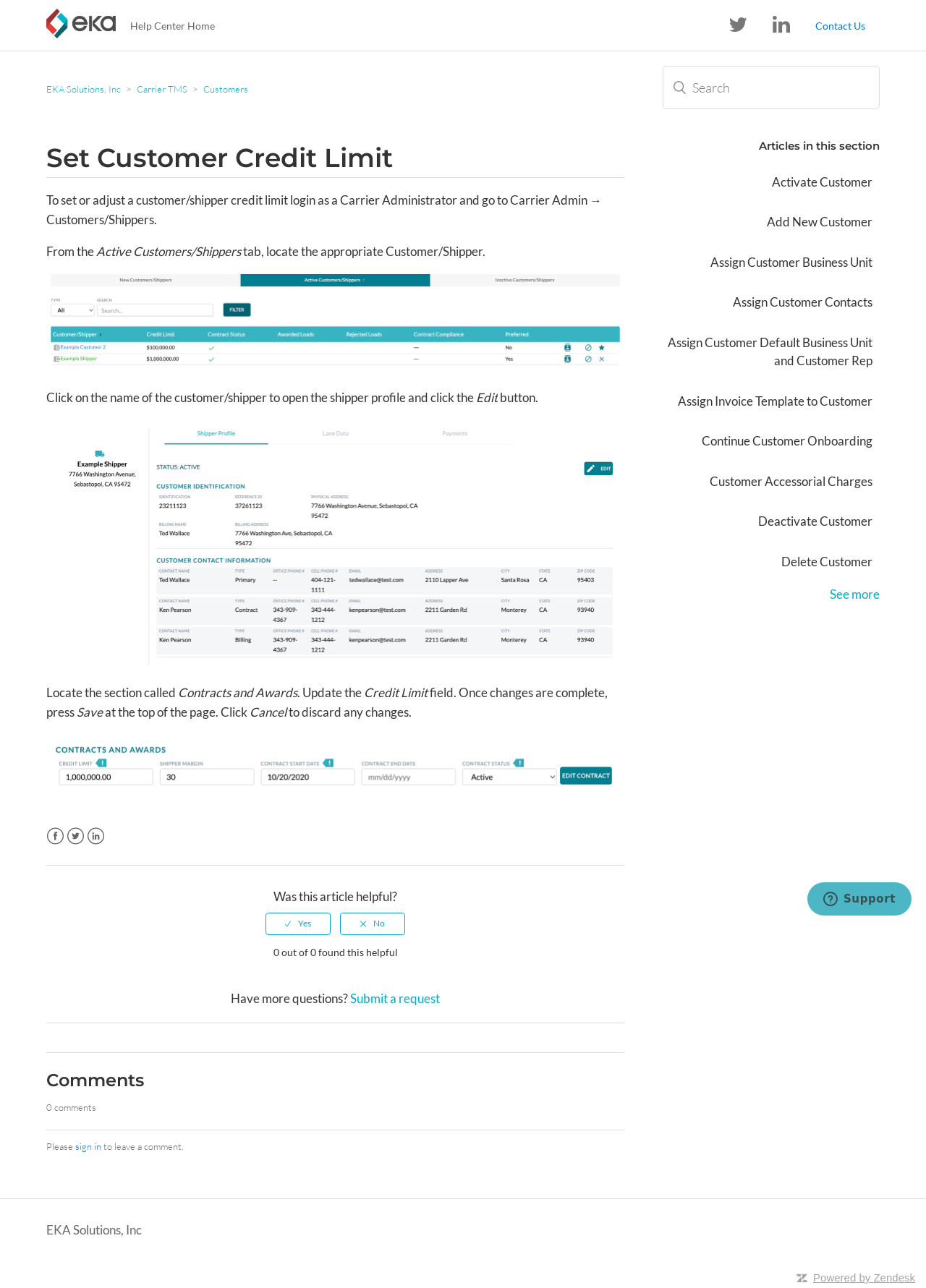Select the bounding box coordinates of the element I need to click to carry out the following instruction: "Click on the 'Carrier TMS' link".

[0.148, 0.065, 0.202, 0.074]